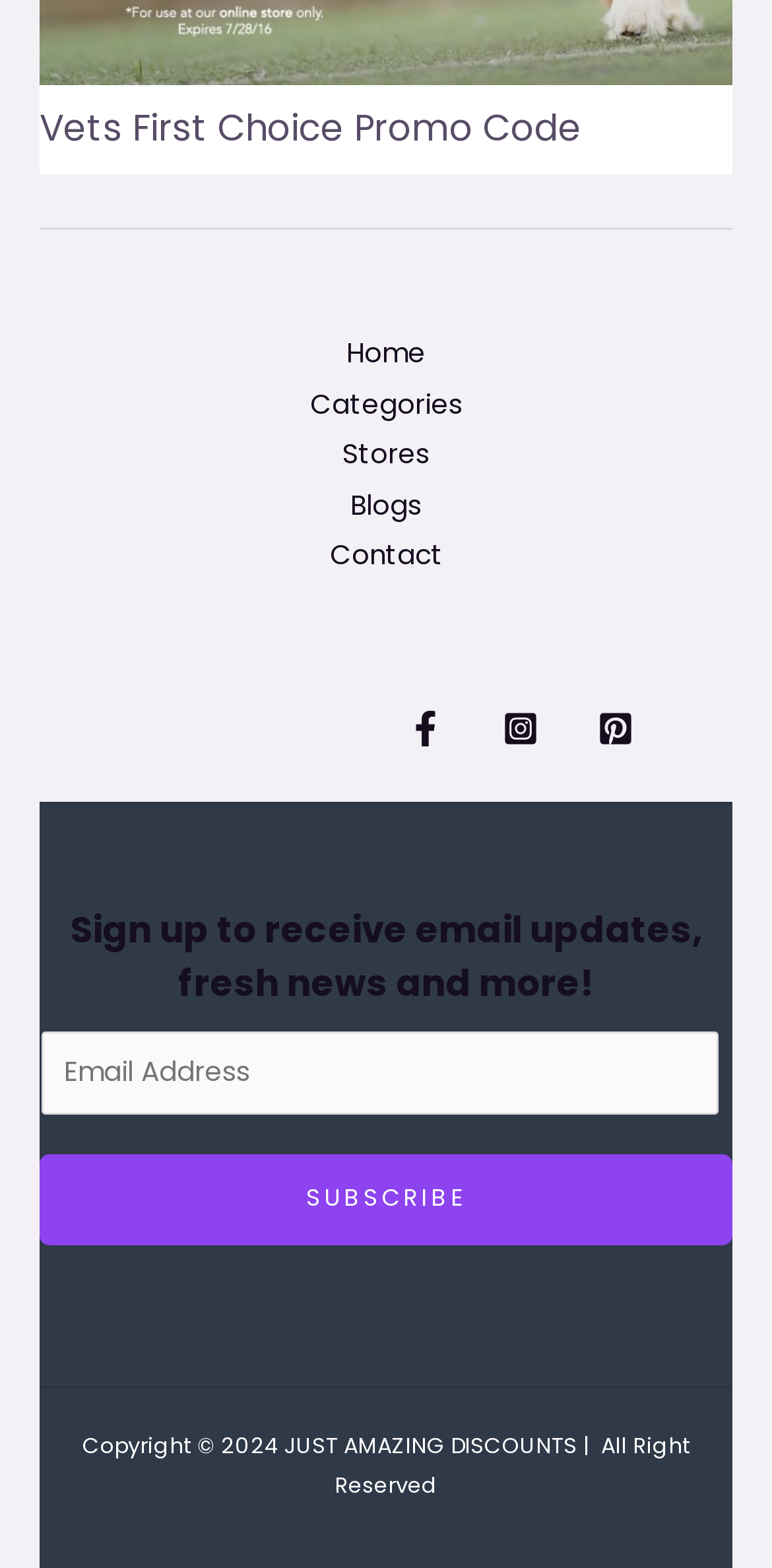Bounding box coordinates are to be given in the format (top-left x, top-left y, bottom-right x, bottom-right y). All values must be floating point numbers between 0 and 1. Provide the bounding box coordinate for the UI element described as: Vets First Choice Promo Code

[0.051, 0.066, 0.754, 0.097]